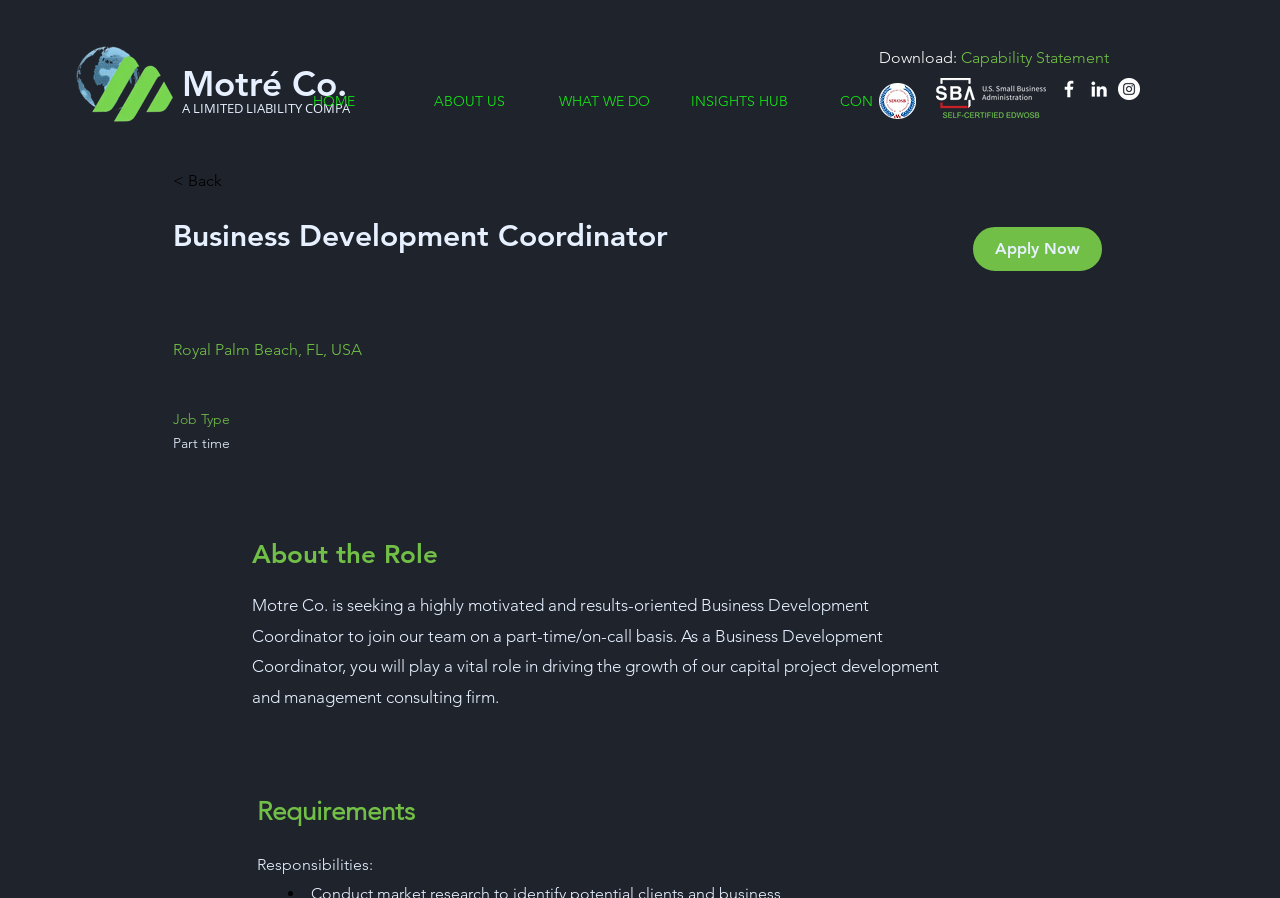Please specify the bounding box coordinates of the area that should be clicked to accomplish the following instruction: "Download the Capability Statement". The coordinates should consist of four float numbers between 0 and 1, i.e., [left, top, right, bottom].

[0.751, 0.053, 0.866, 0.075]